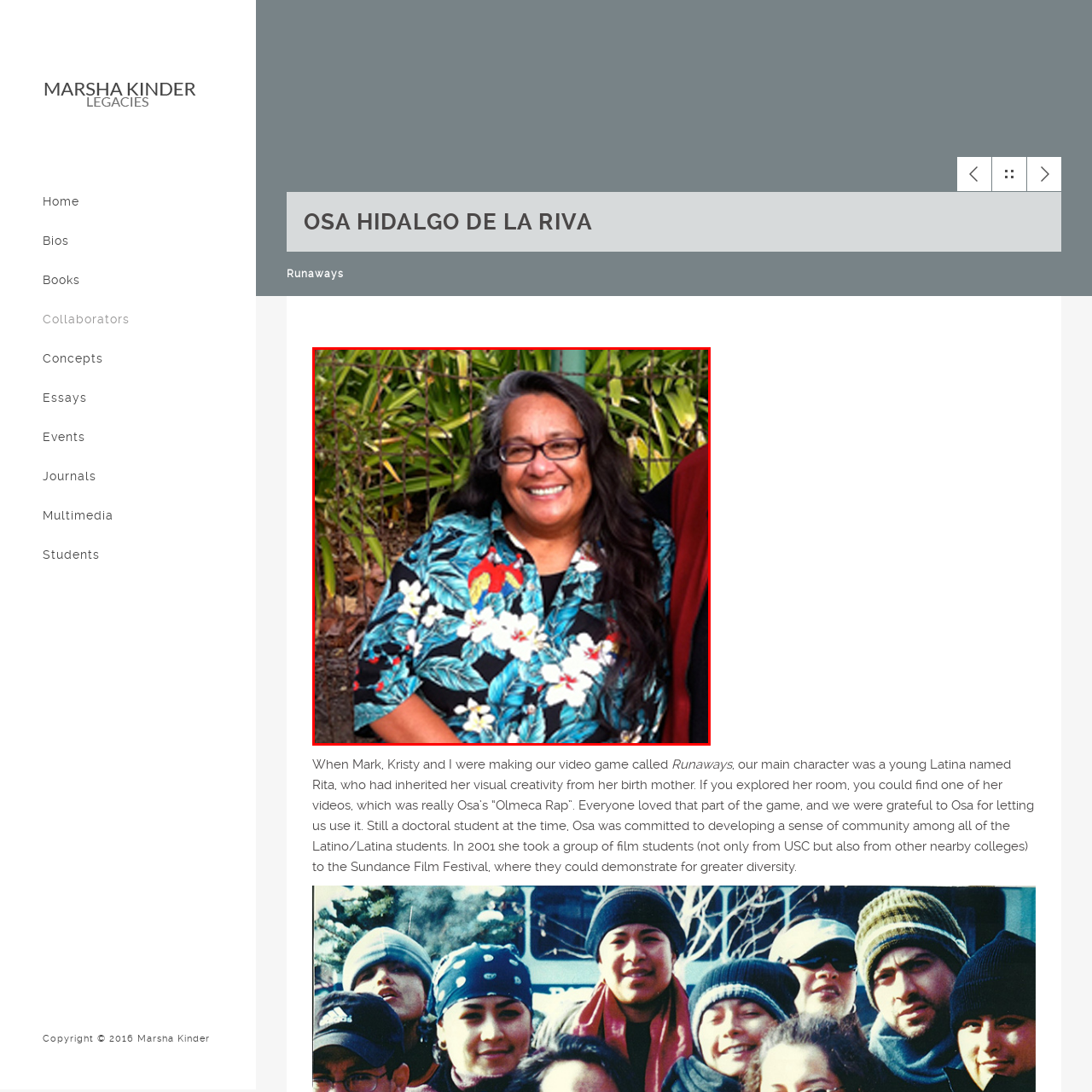Thoroughly describe the content of the image found within the red border.

The image features a smiling woman with long, dark hair, wearing a vibrant Hawaiian-style shirt adorned with large white and yellow flowers, alongside bright red accents. She appears cheerful and approachable, with glasses framing her face. The background showcases lush greenery, providing a warm and natural setting. This image is likely associated with the theme of community and creativity, reflecting the contributions of individuals within the Latino/Latina community in arts and education, as mentioned in the surrounding text.